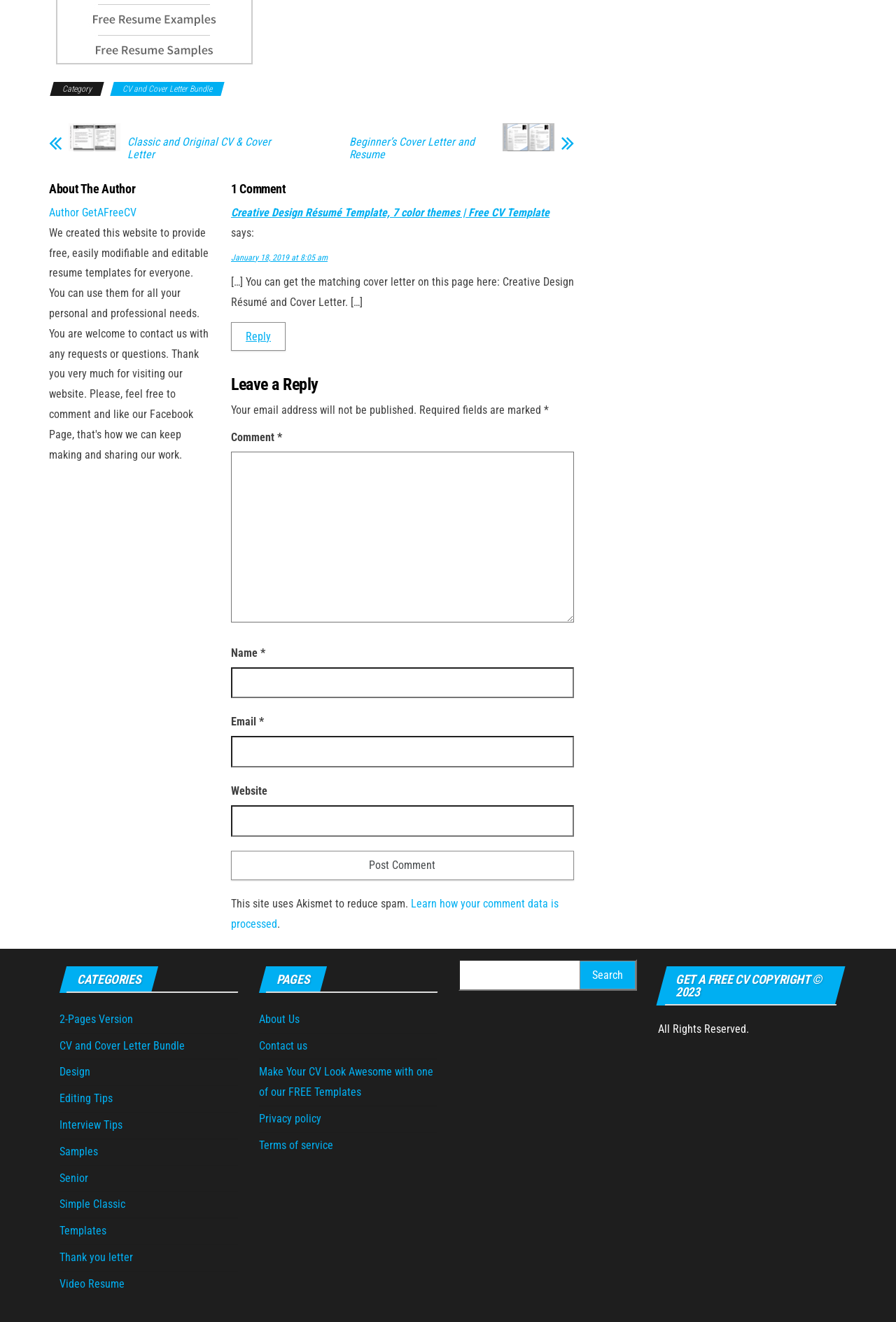What is the purpose of the textbox with the label 'Comment'?
Give a detailed response to the question by analyzing the screenshot.

I found the textbox with the label 'Comment' and the button 'Post Comment' which indicates that the purpose of the textbox is to leave a comment.